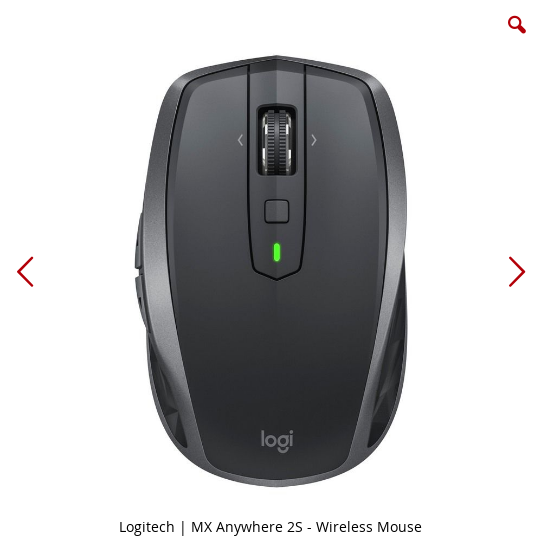Compose an extensive description of the image.

The image prominently features the Logitech MX Anywhere 2S, a sleek wireless mouse designed for versatility and performance. The mouse showcases an ergonomic shape with a compact design, making it suitable for various environments, from office settings to on-the-go use. Notably, the mouse has a prominent scroll wheel, an indicator light, and additional buttons that enhance usability for tasks requiring precision and control. The modern black finish and minimalist branding reflect Logitech's commitment to both style and functionality. This device is ideal for professionals who need a reliable tool that performs flawlessly on different surfaces, including glass, leveraging its advanced sensor technology.